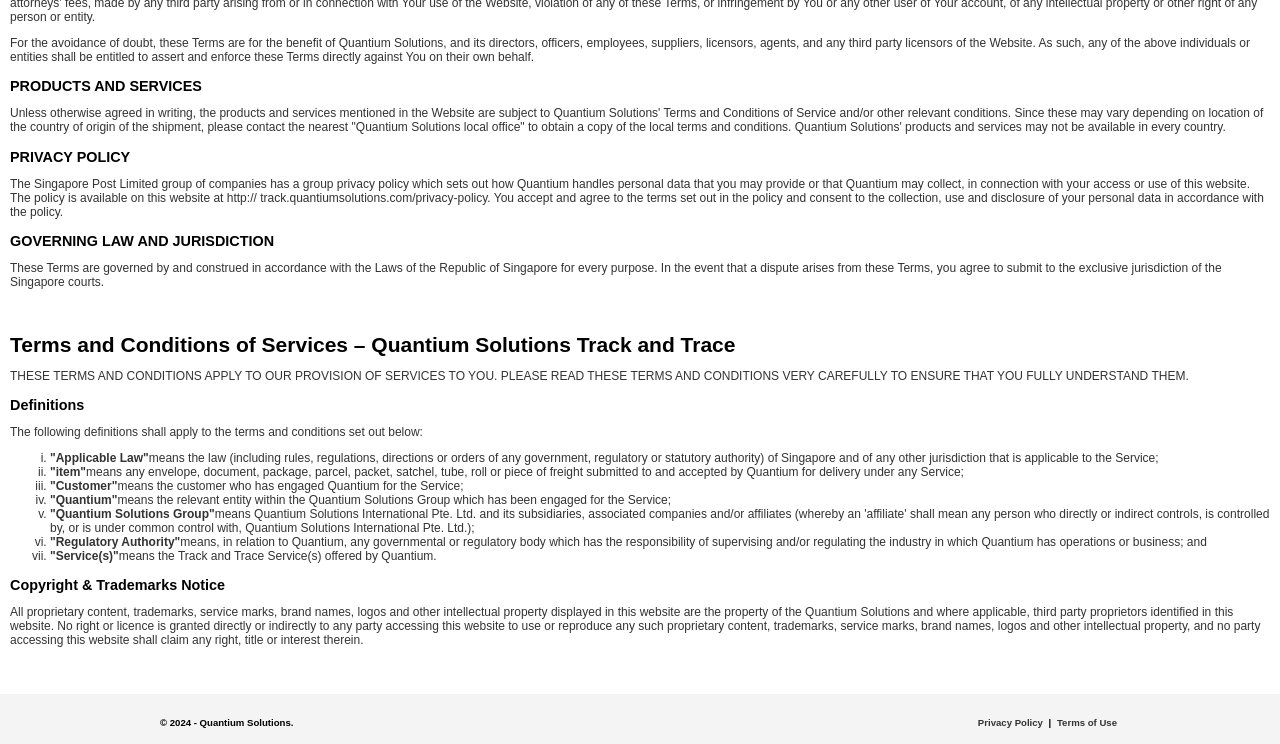What is the purpose of the Terms and Conditions?
Give a comprehensive and detailed explanation for the question.

The purpose of the Terms and Conditions is to benefit Quantium Solutions, its directors, officers, employees, suppliers, licensors, agents, and any third-party licensors of the Website, as stated in the StaticText element with ID 101.